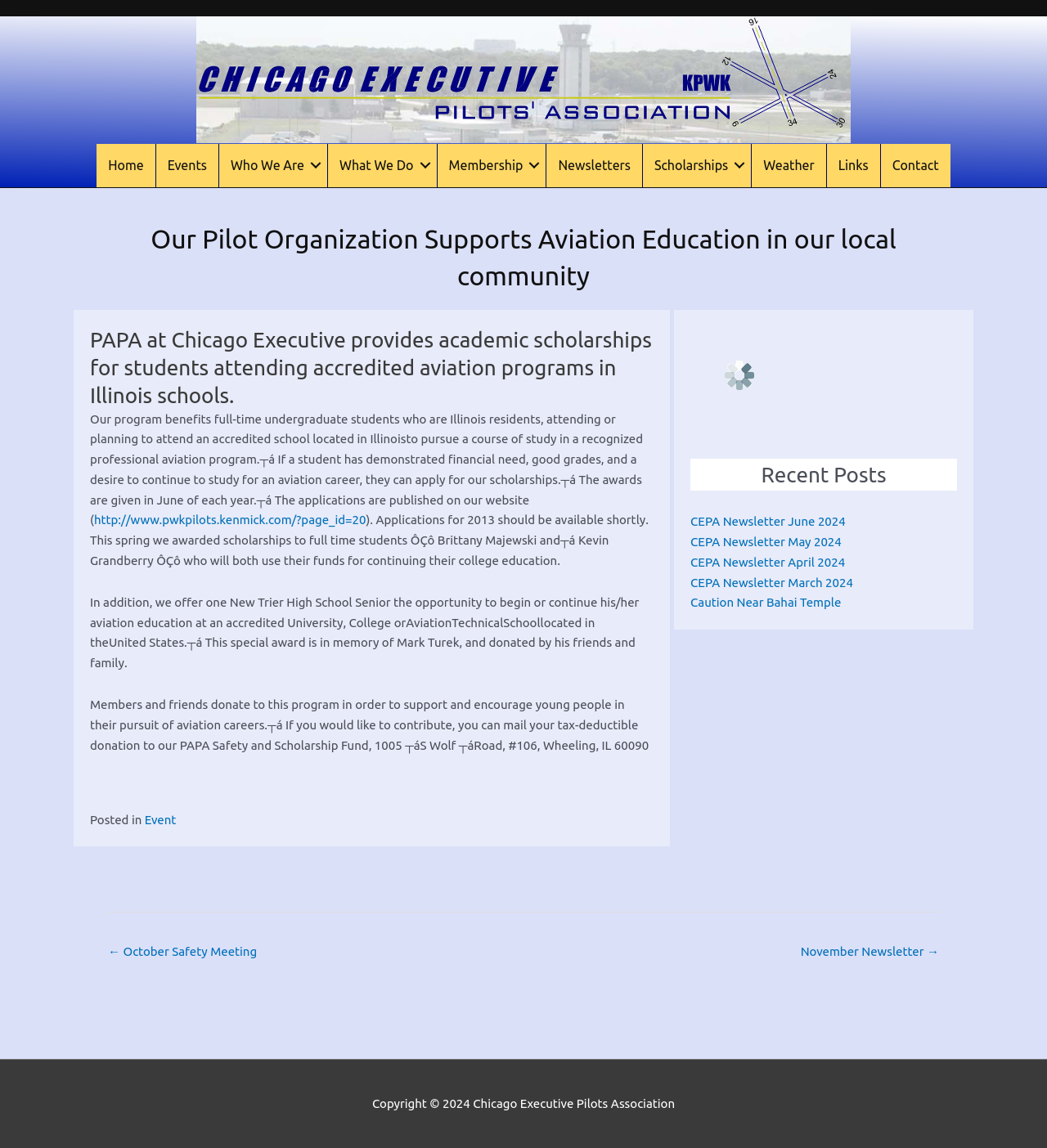Consider the image and give a detailed and elaborate answer to the question: 
What is the name of the organization providing scholarships?

The webpage's meta description and content indicate that PAPA at Chicago Executive provides academic scholarships for students attending accredited aviation programs in Illinois schools.